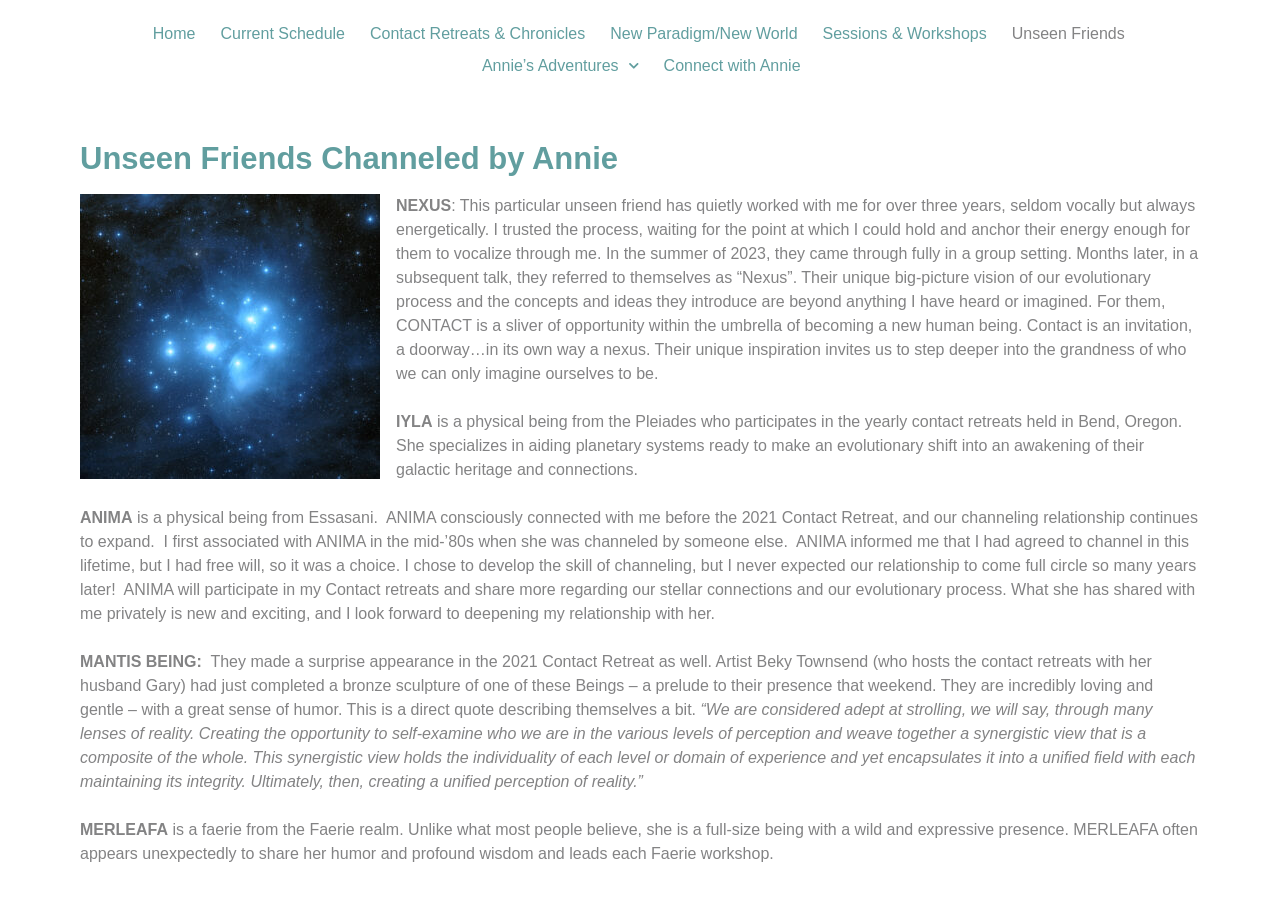Provide a thorough and detailed response to the question by examining the image: 
What is the name of the physical being from the Pleiades who participates in the yearly contact retreats?

I found the answer by reading the article section of the webpage, where it mentions 'IYLA is a physical being from the Pleiades who participates in the yearly contact retreats held in Bend, Oregon.'